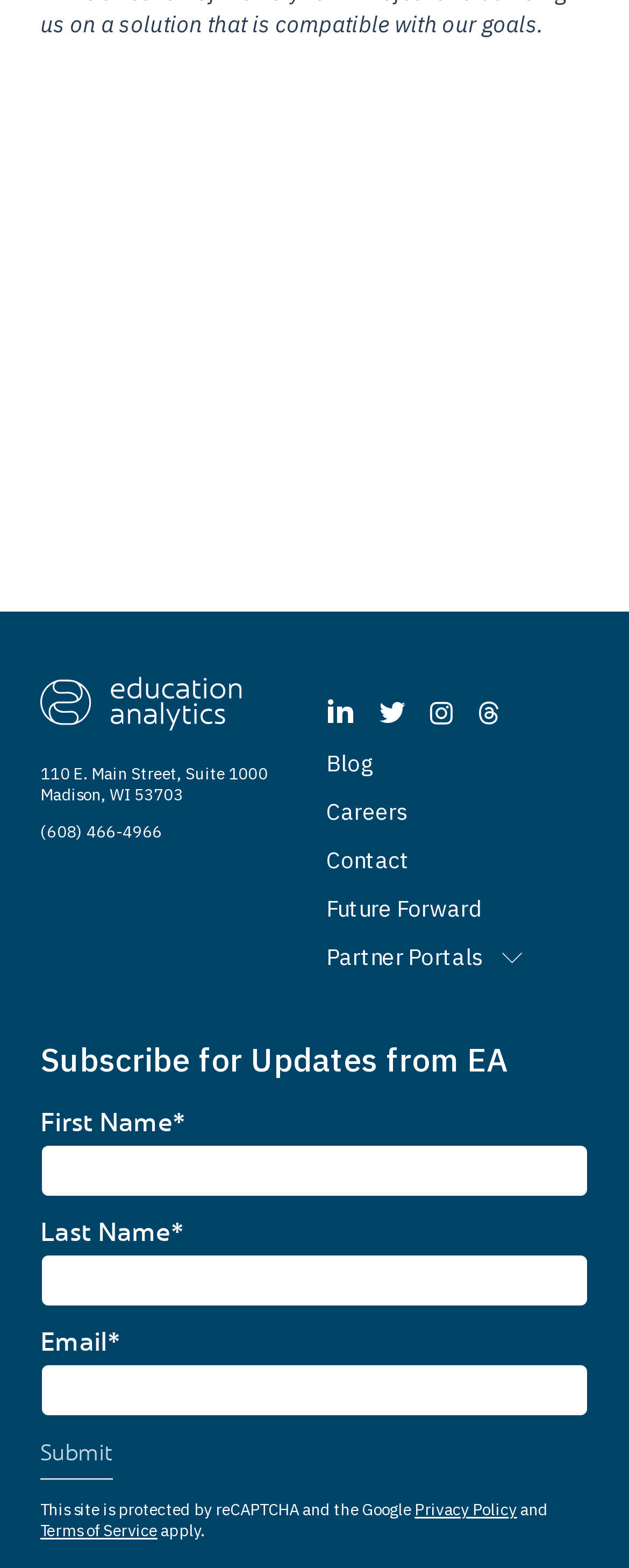Specify the bounding box coordinates of the element's region that should be clicked to achieve the following instruction: "Click the 'Blog' link". The bounding box coordinates consist of four float numbers between 0 and 1, in the format [left, top, right, bottom].

[0.519, 0.478, 0.597, 0.496]